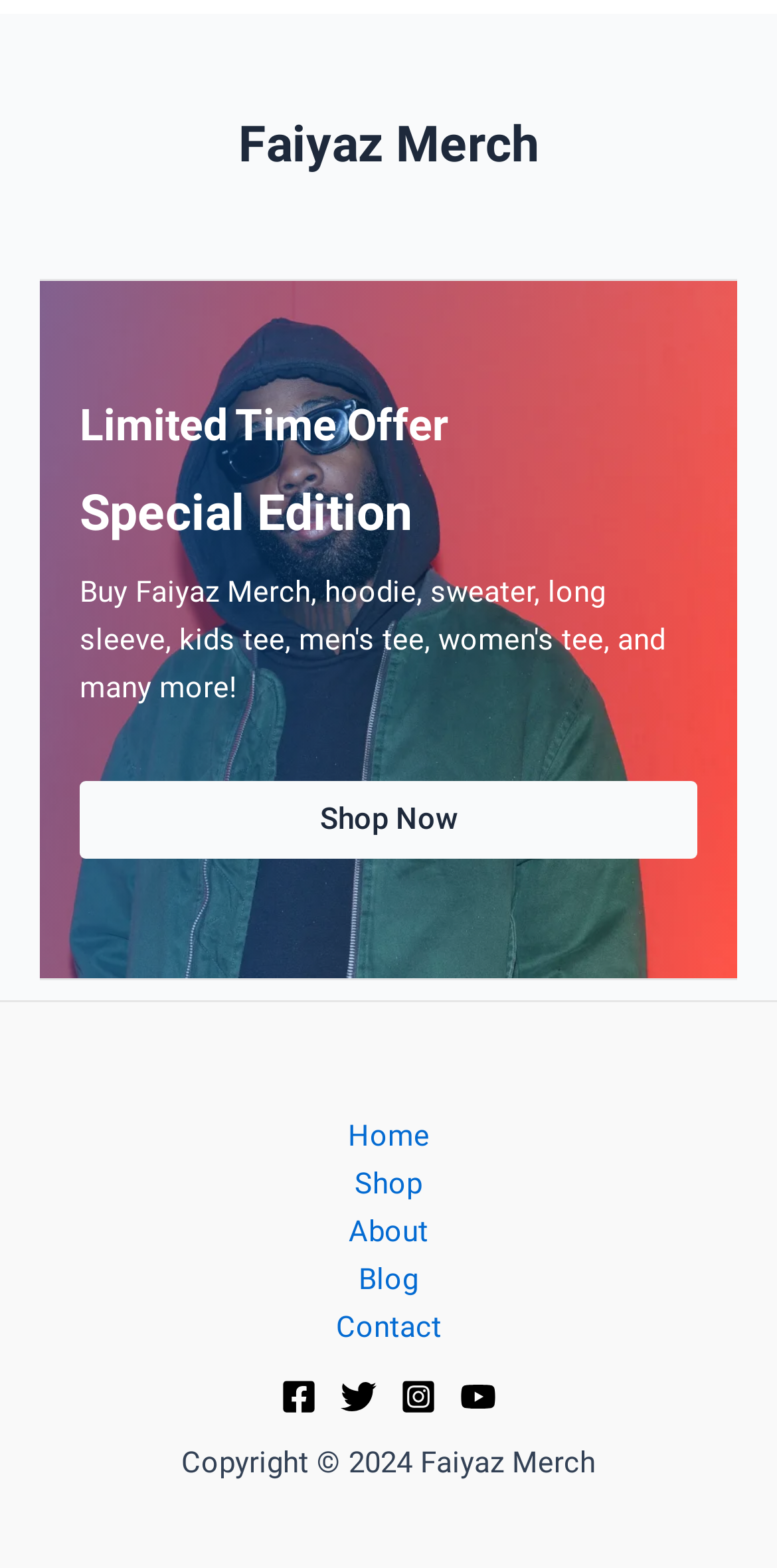Please identify the bounding box coordinates of the element's region that needs to be clicked to fulfill the following instruction: "Go to 'Home'". The bounding box coordinates should consist of four float numbers between 0 and 1, i.e., [left, top, right, bottom].

[0.396, 0.709, 0.604, 0.739]